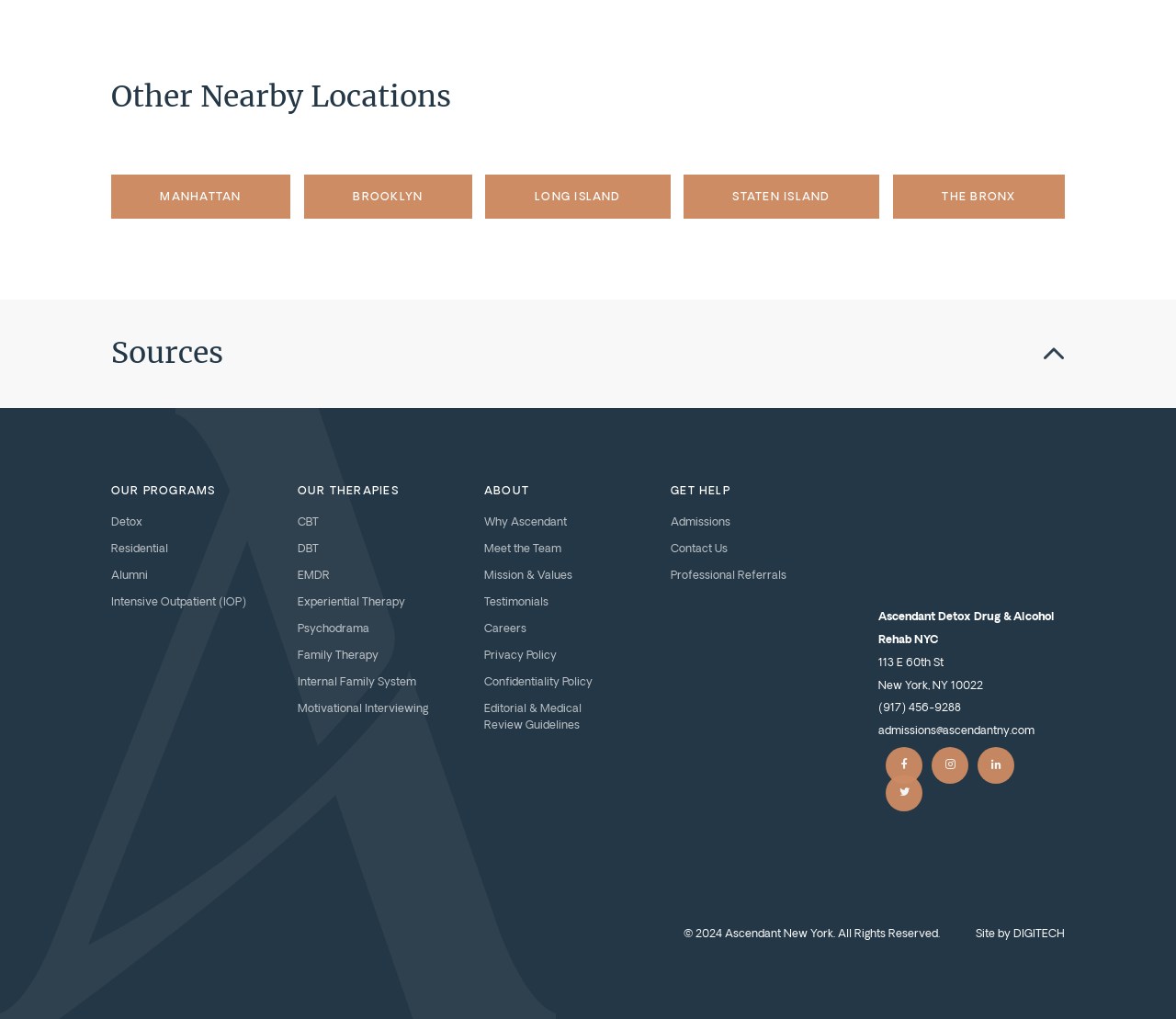Refer to the image and provide a thorough answer to this question:
How can I contact Ascendant New York?

To contact Ascendant New York, you can use the links provided under the 'GET HELP' section, which includes Admissions, Contact Us, and Professional Referrals. You can also find their address, phone number, and email address on the webpage.